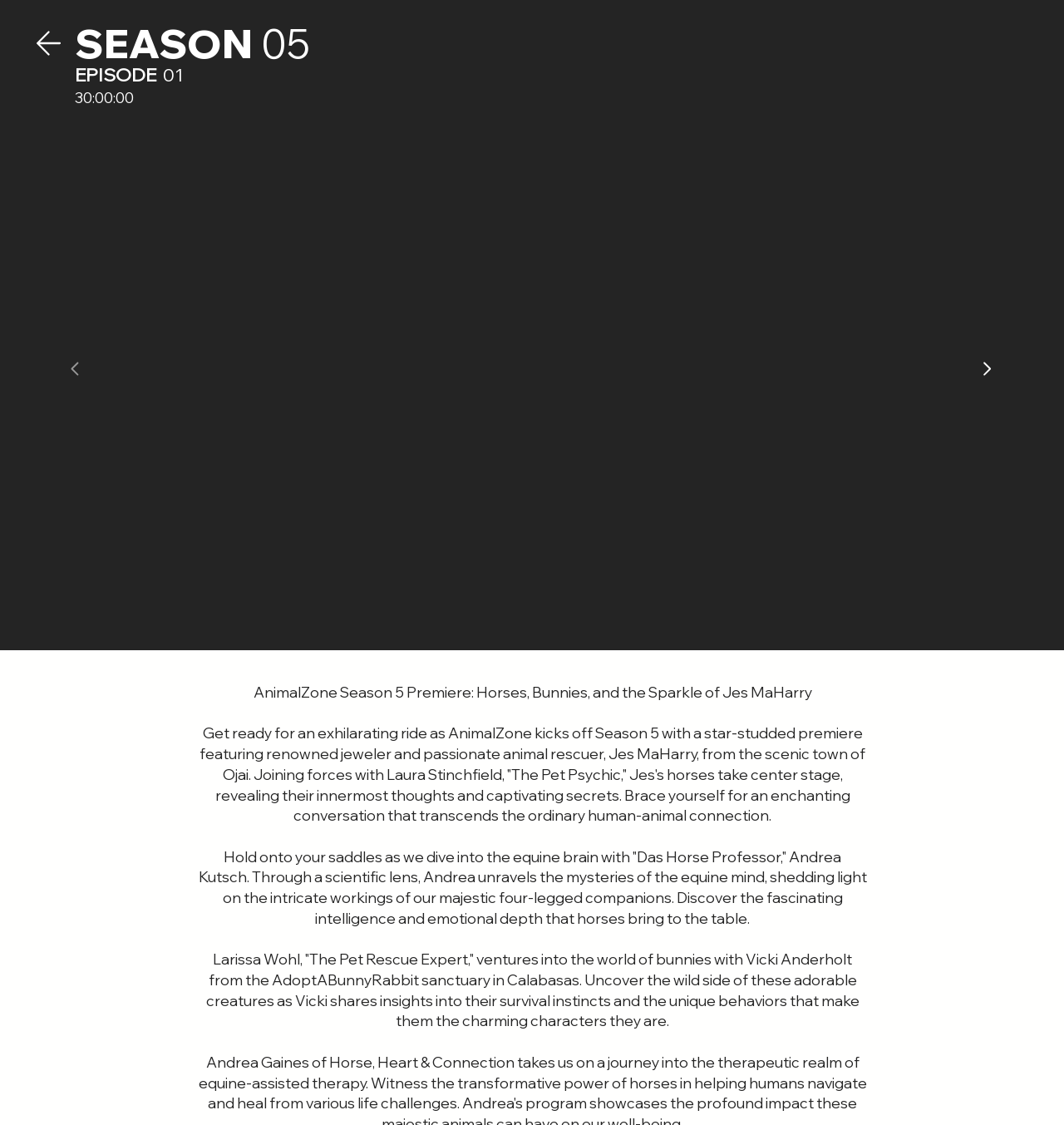How many buttons are there on the webpage?
From the screenshot, supply a one-word or short-phrase answer.

2